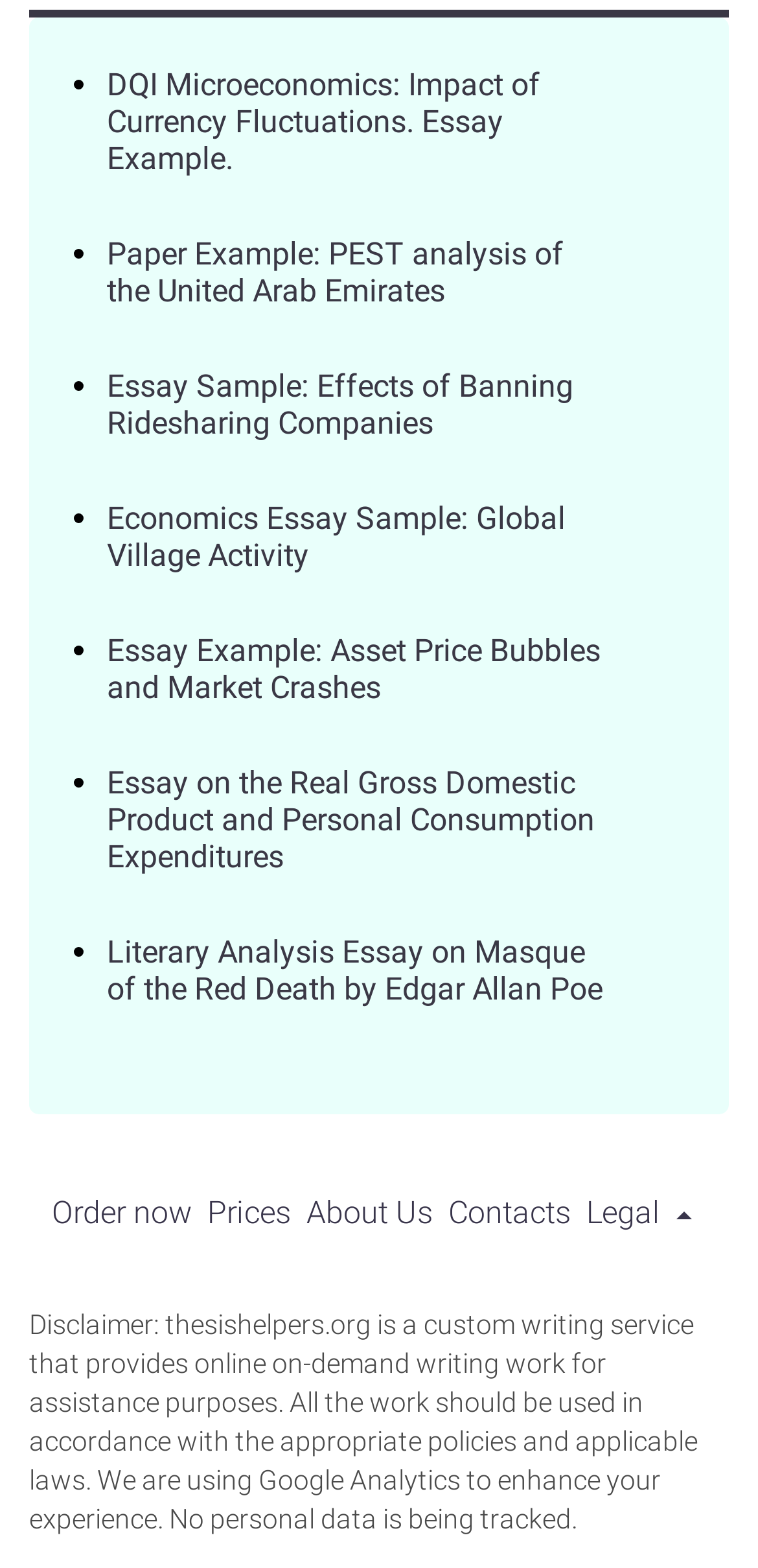Provide a short answer using a single word or phrase for the following question: 
What type of service does this website offer?

Custom writing service